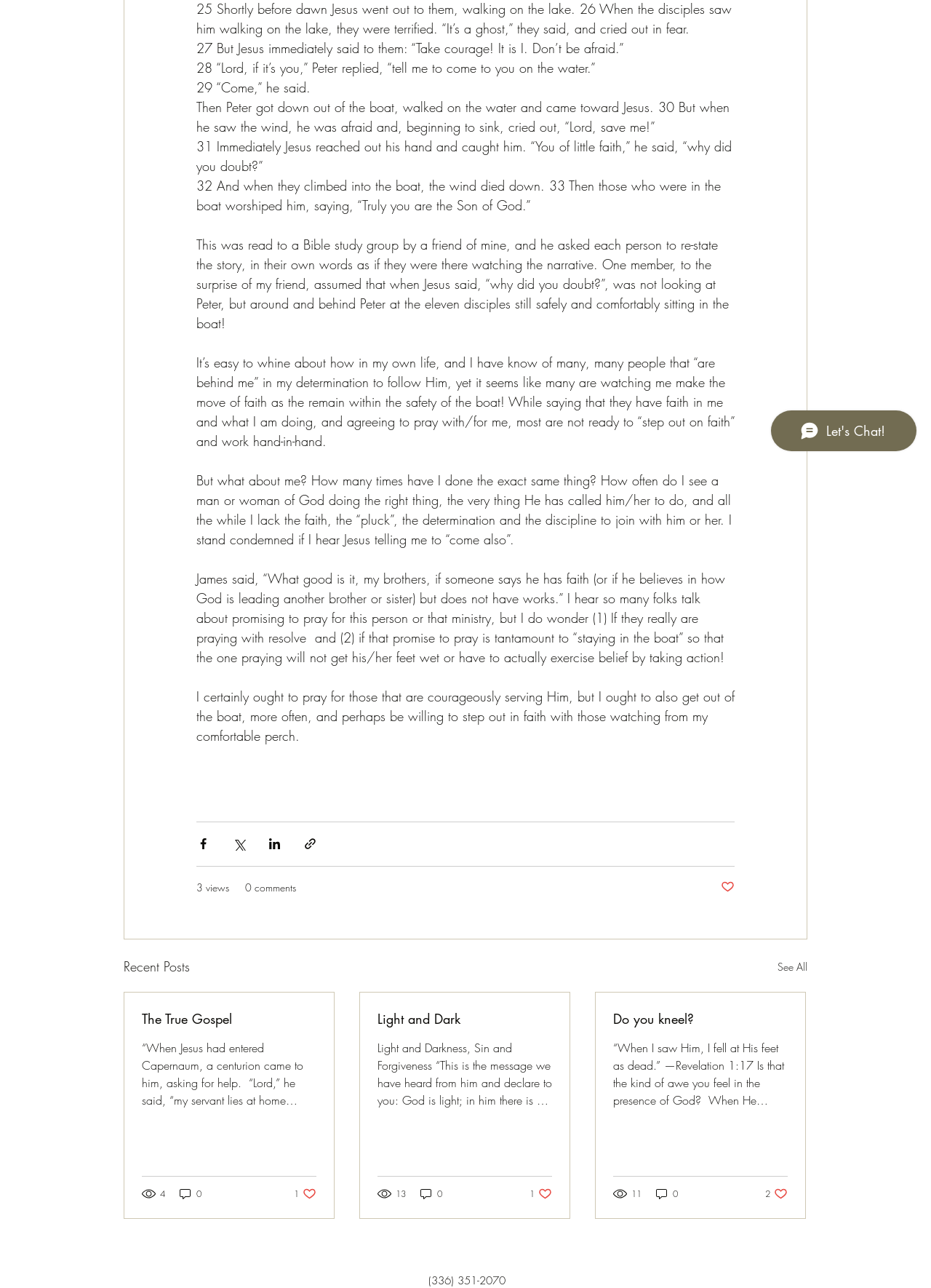Using the format (top-left x, top-left y, bottom-right x, bottom-right y), provide the bounding box coordinates for the described UI element. All values should be floating point numbers between 0 and 1: alt="Viral Chatter"

None